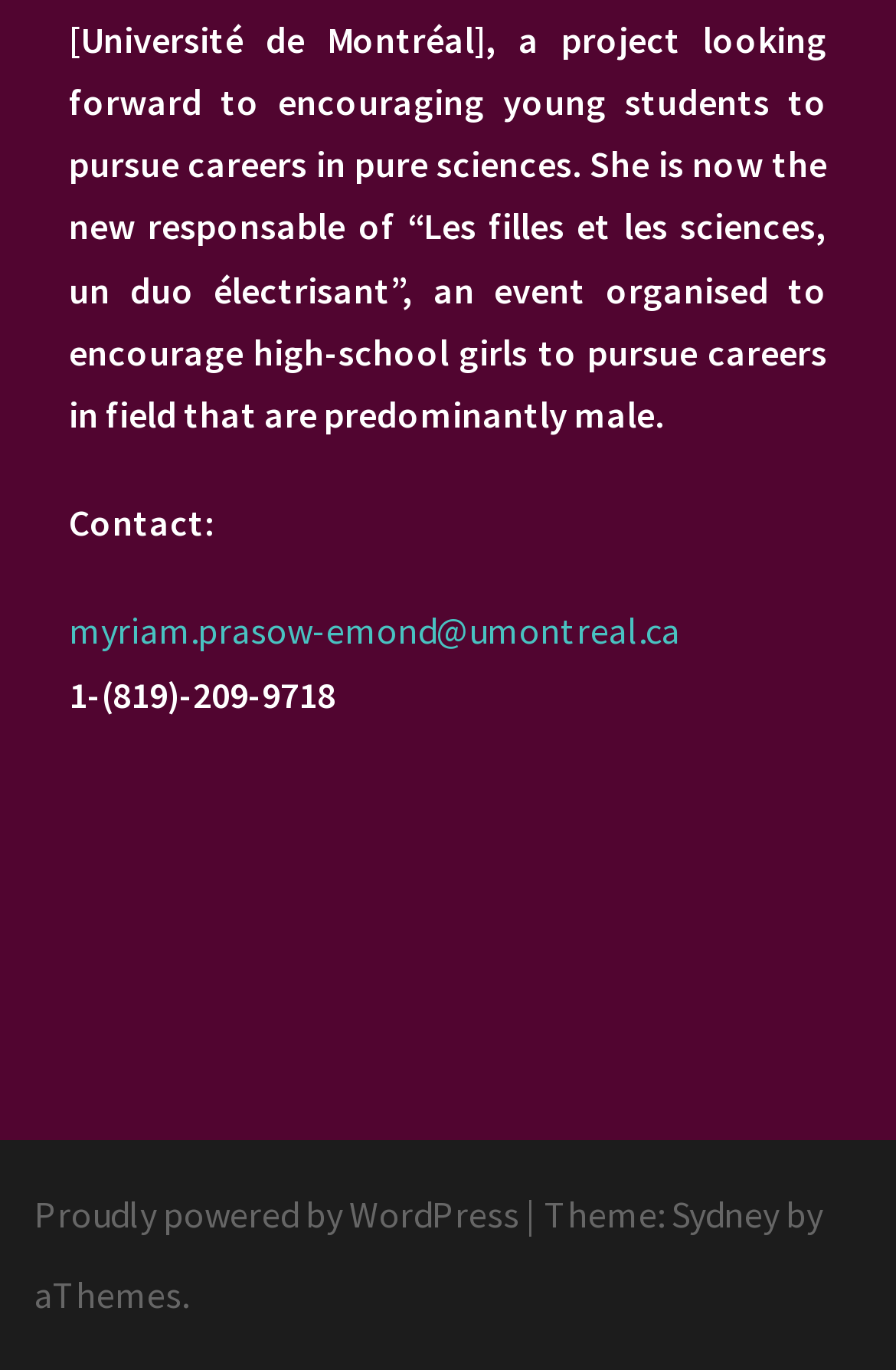What is the author of the theme?
Please provide a comprehensive answer based on the details in the screenshot.

The author of the theme is aThemes, as mentioned at the bottom of the webpage, which says 'Theme: Sydney by aThemes'.